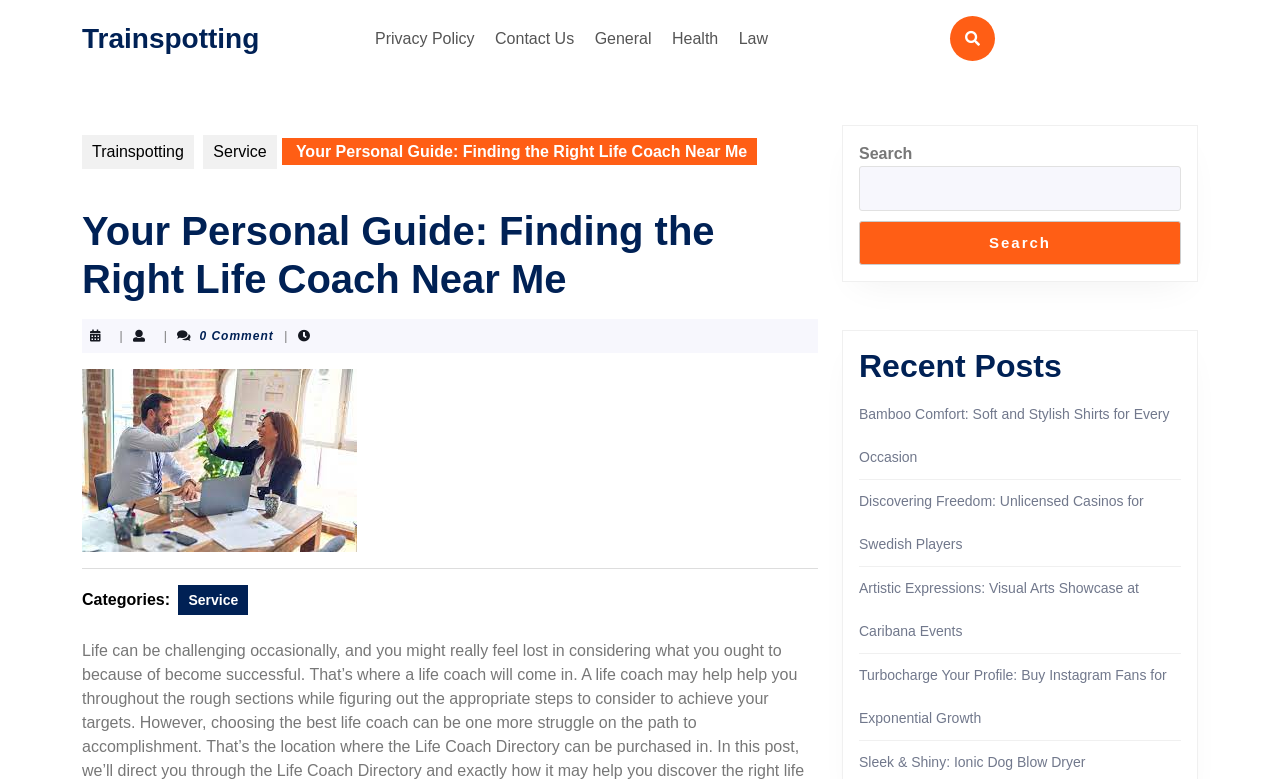Give a full account of the webpage's elements and their arrangement.

This webpage is a personal guide for finding the right life coach near me, with a focus on Trainspotting. At the top, there is a navigation menu with links to "Privacy Policy", "Contact Us", "General", "Health", and "Law". Below the navigation menu, there is a prominent link to "Trainspotting" and a smaller link to a service. 

The main content area has a heading that reads "Your Personal Guide: Finding the Right Life Coach Near Me" and is accompanied by a post thumbnail image. Below the heading, there are links to categories, including "Service". 

On the right side of the page, there is a complementary section that contains a search bar with a "Search" button, a heading that reads "Recent Posts", and a list of five recent posts with links to articles about various topics, including bamboo comfort shirts, unlicensed casinos, visual arts showcases, buying Instagram fans, and ionic dog blow dryers.